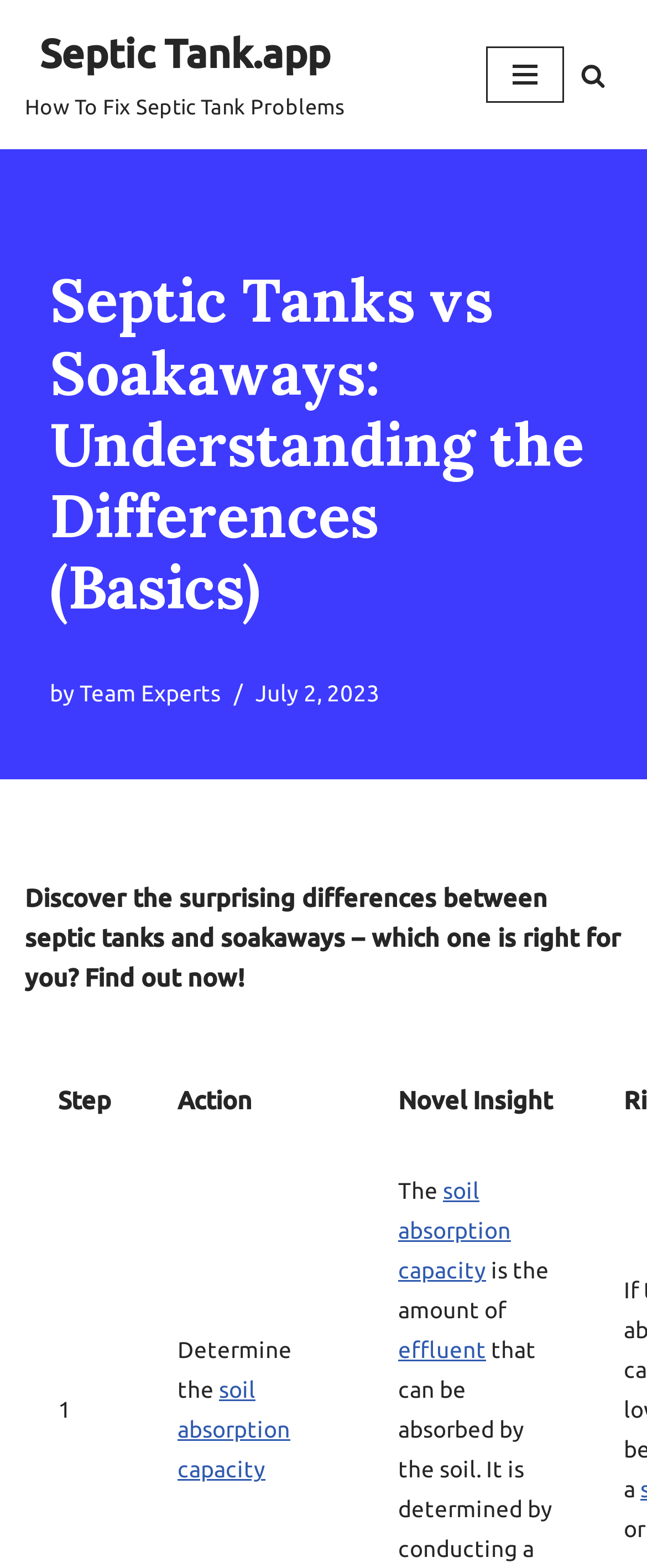Please identify the coordinates of the bounding box that should be clicked to fulfill this instruction: "Search for something".

[0.897, 0.04, 0.936, 0.056]